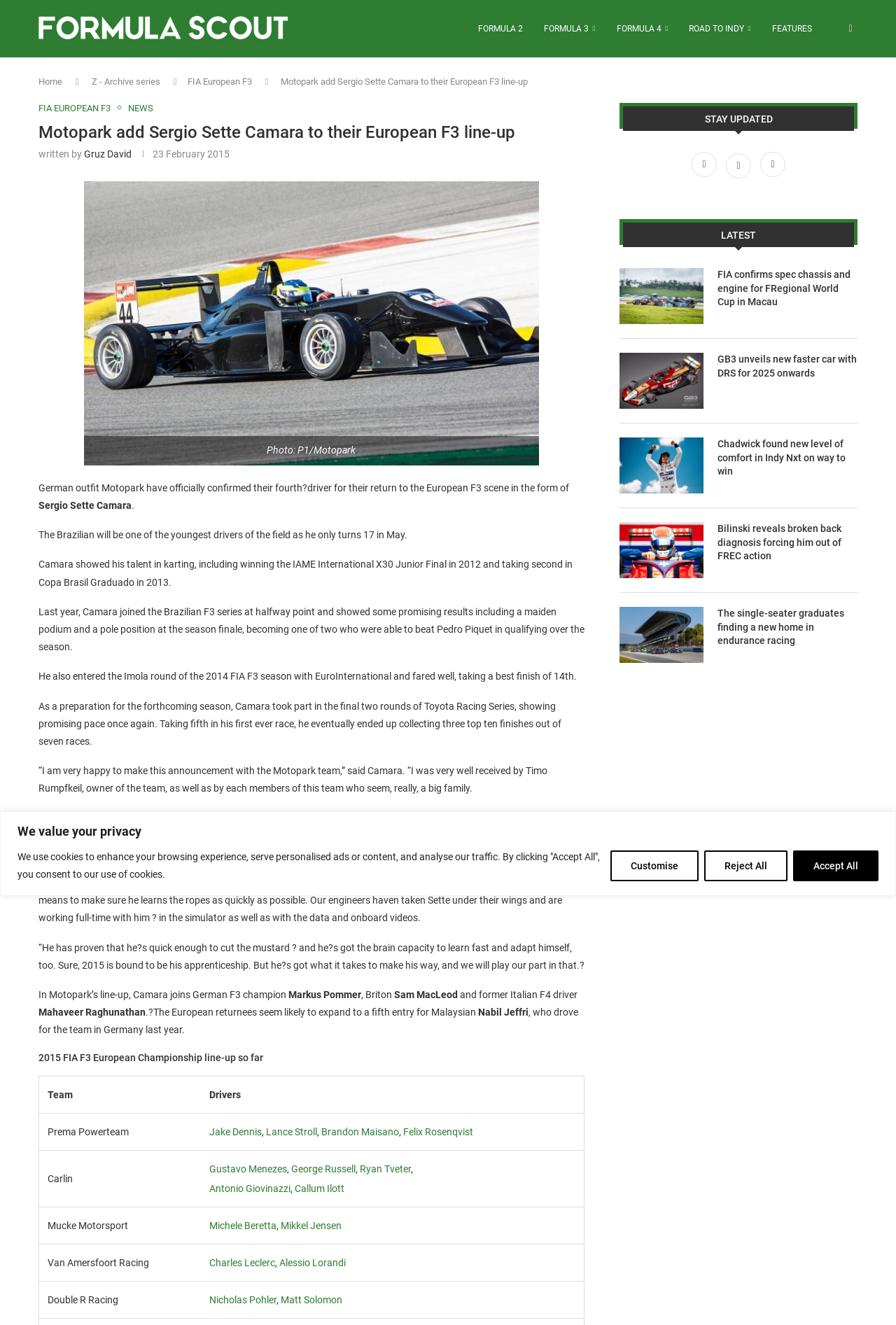Identify and provide the text of the main header on the webpage.

Motopark add Sergio Sette Camara to their European F3 line-up